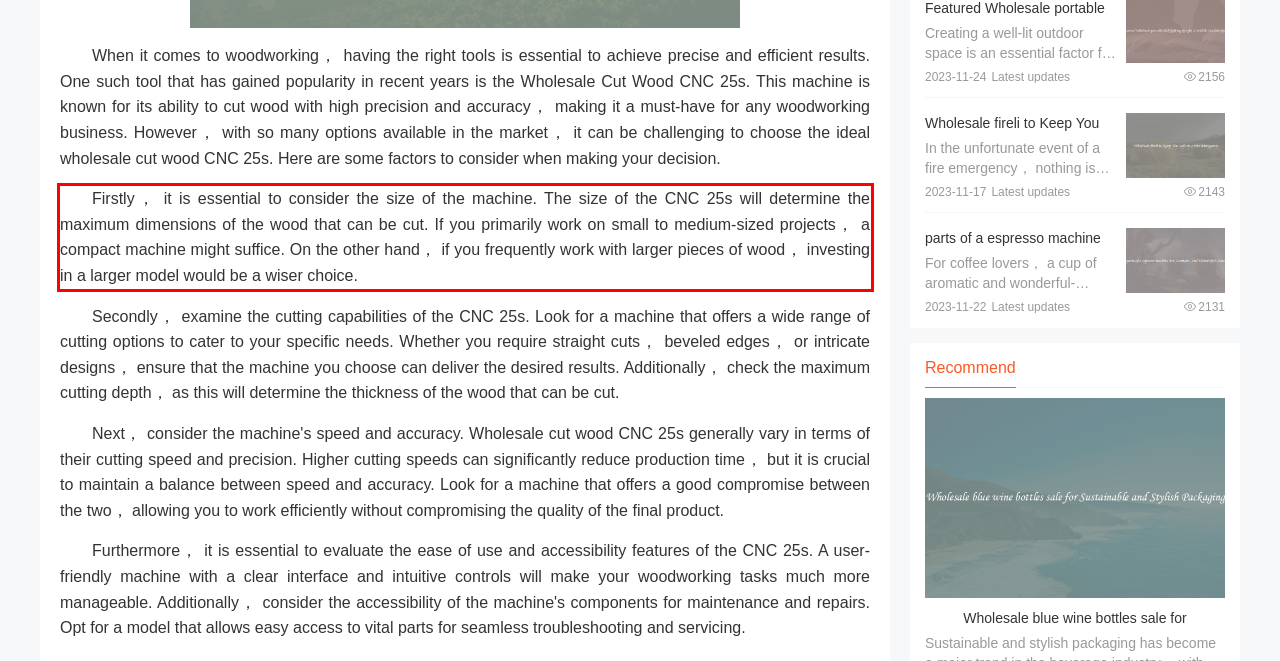Using the provided webpage screenshot, identify and read the text within the red rectangle bounding box.

Firstly， it is essential to consider the size of the machine. The size of the CNC 25s will determine the maximum dimensions of the wood that can be cut. If you primarily work on small to medium-sized projects， a compact machine might suffice. On the other hand， if you frequently work with larger pieces of wood， investing in a larger model would be a wiser choice.